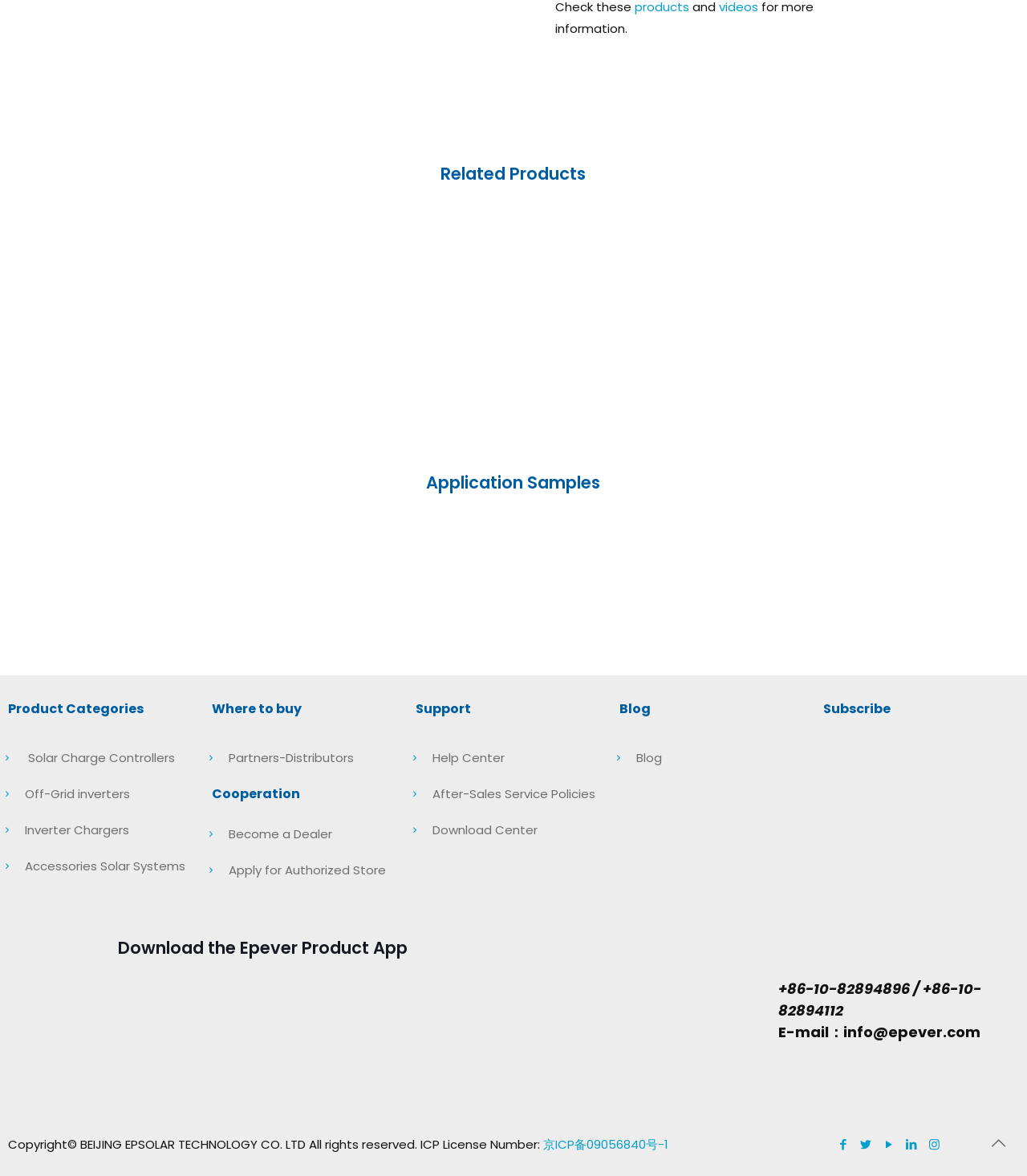Find and indicate the bounding box coordinates of the region you should select to follow the given instruction: "Download the Epever Product App on Apple Store".

[0.123, 0.827, 0.256, 0.929]